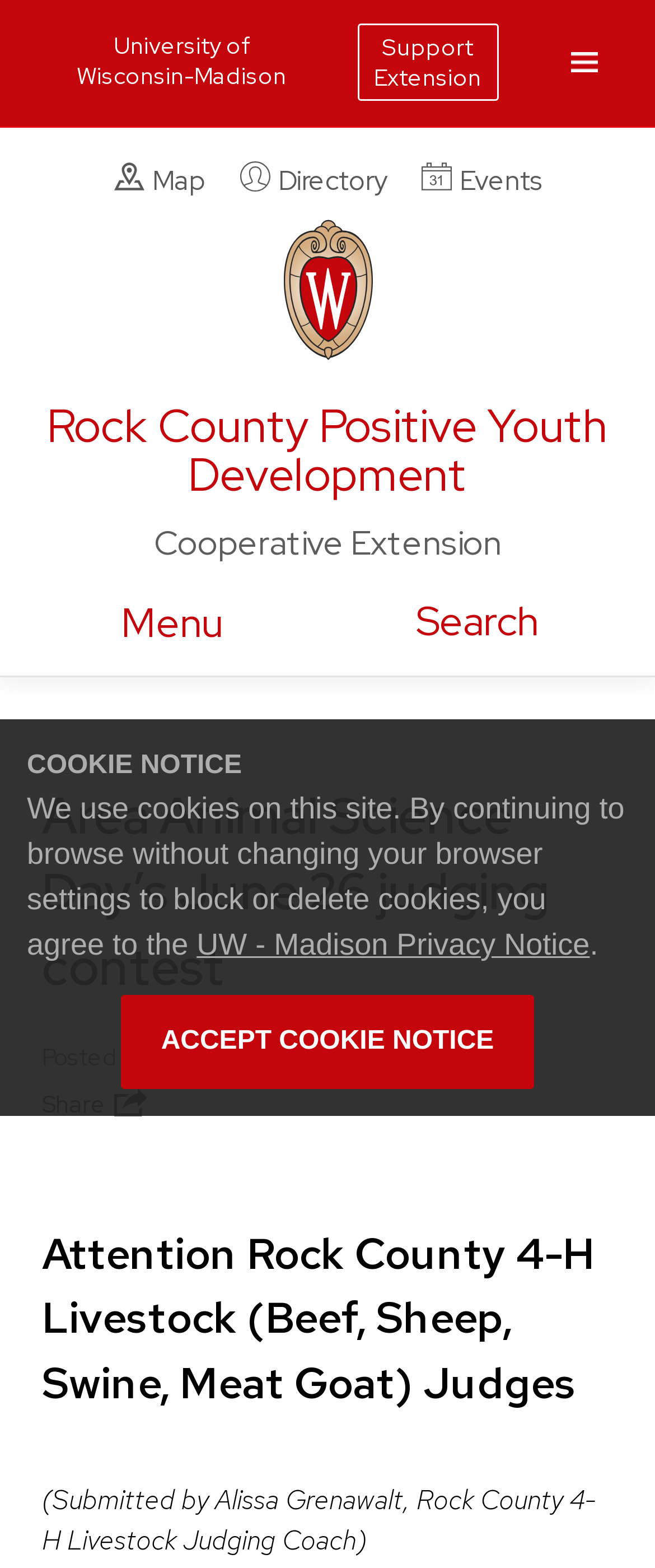Find and generate the main title of the webpage.

Rock County Positive Youth Development